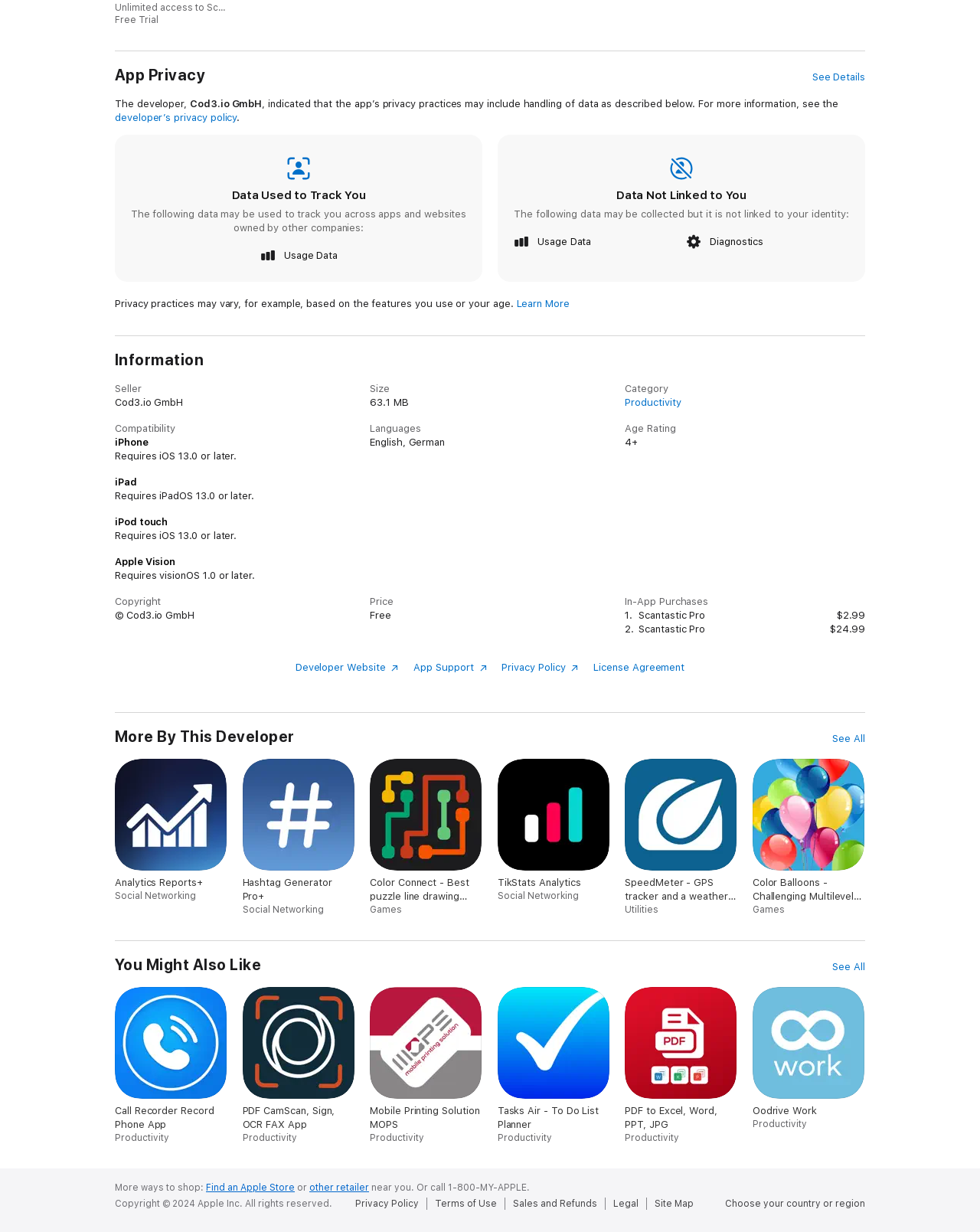What is the app's privacy policy?
Provide a short answer using one word or a brief phrase based on the image.

Developer's privacy policy